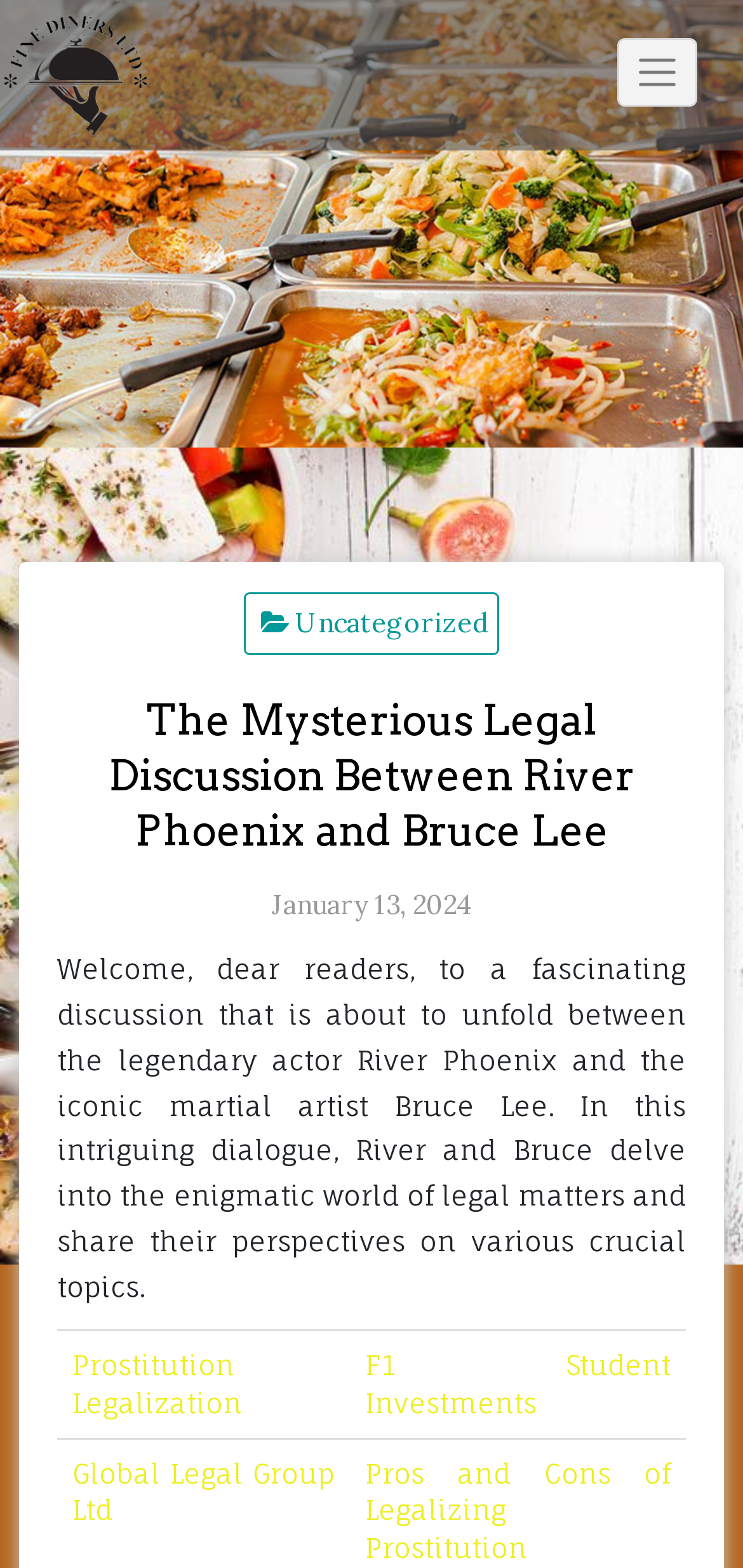Please provide the bounding box coordinates for the UI element as described: "Prostitution Legalization". The coordinates must be four floats between 0 and 1, represented as [left, top, right, bottom].

[0.097, 0.859, 0.326, 0.904]